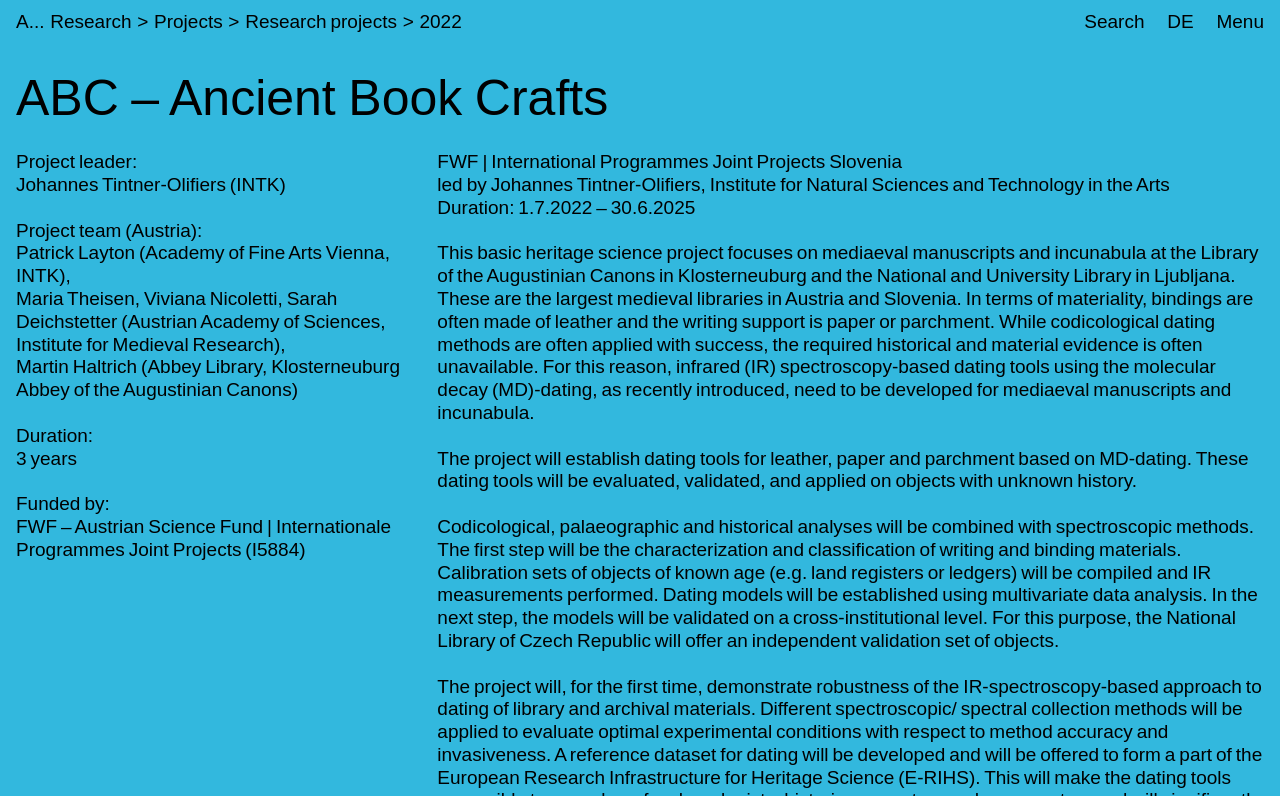Locate the bounding box of the UI element described by: "Akademie der bildenden Künste Wien" in the given webpage screenshot.

[0.012, 0.014, 0.035, 0.043]